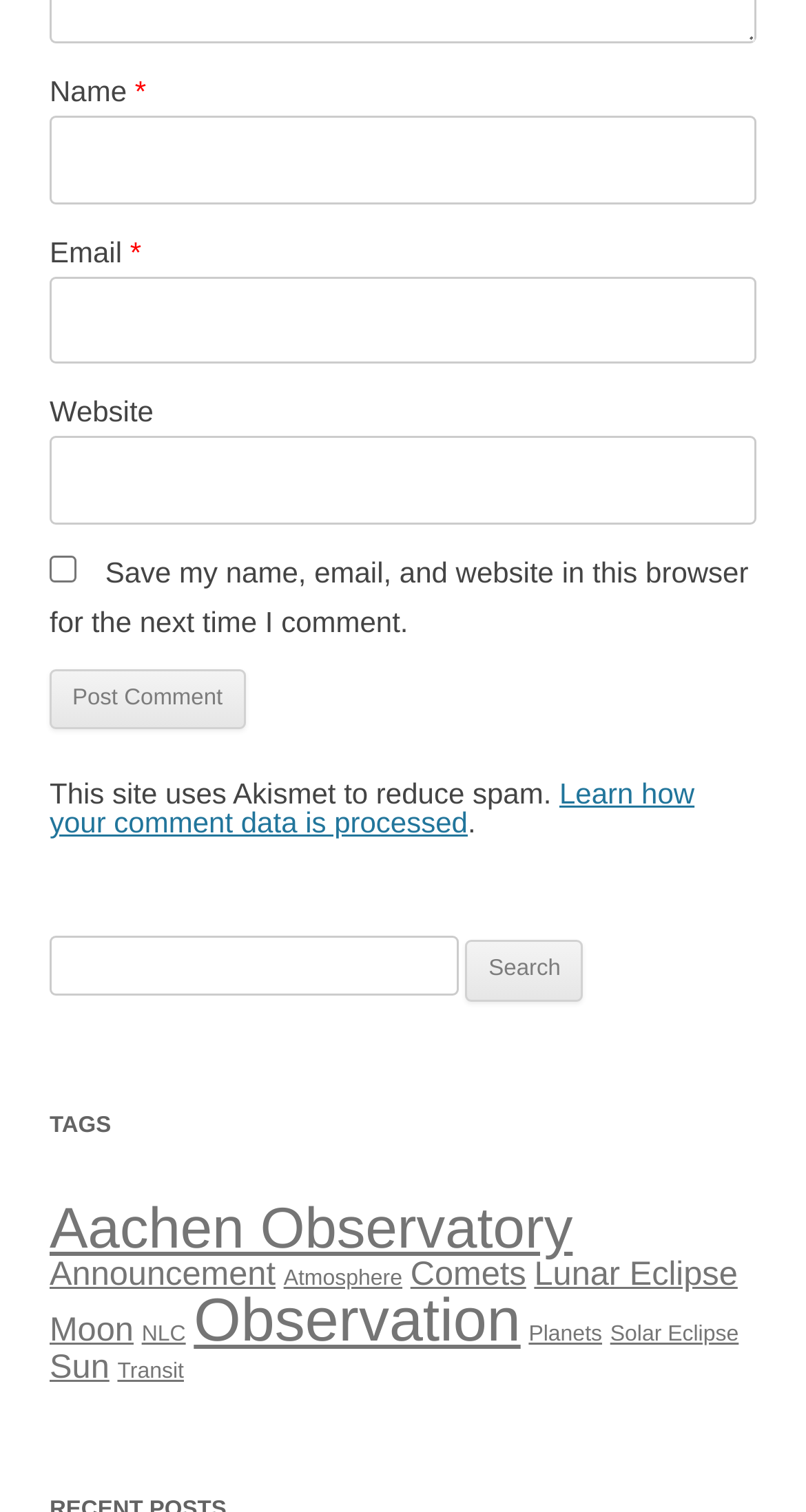Predict the bounding box for the UI component with the following description: "parent_node: Email * aria-describedby="email-notes" name="email"".

[0.062, 0.182, 0.938, 0.241]